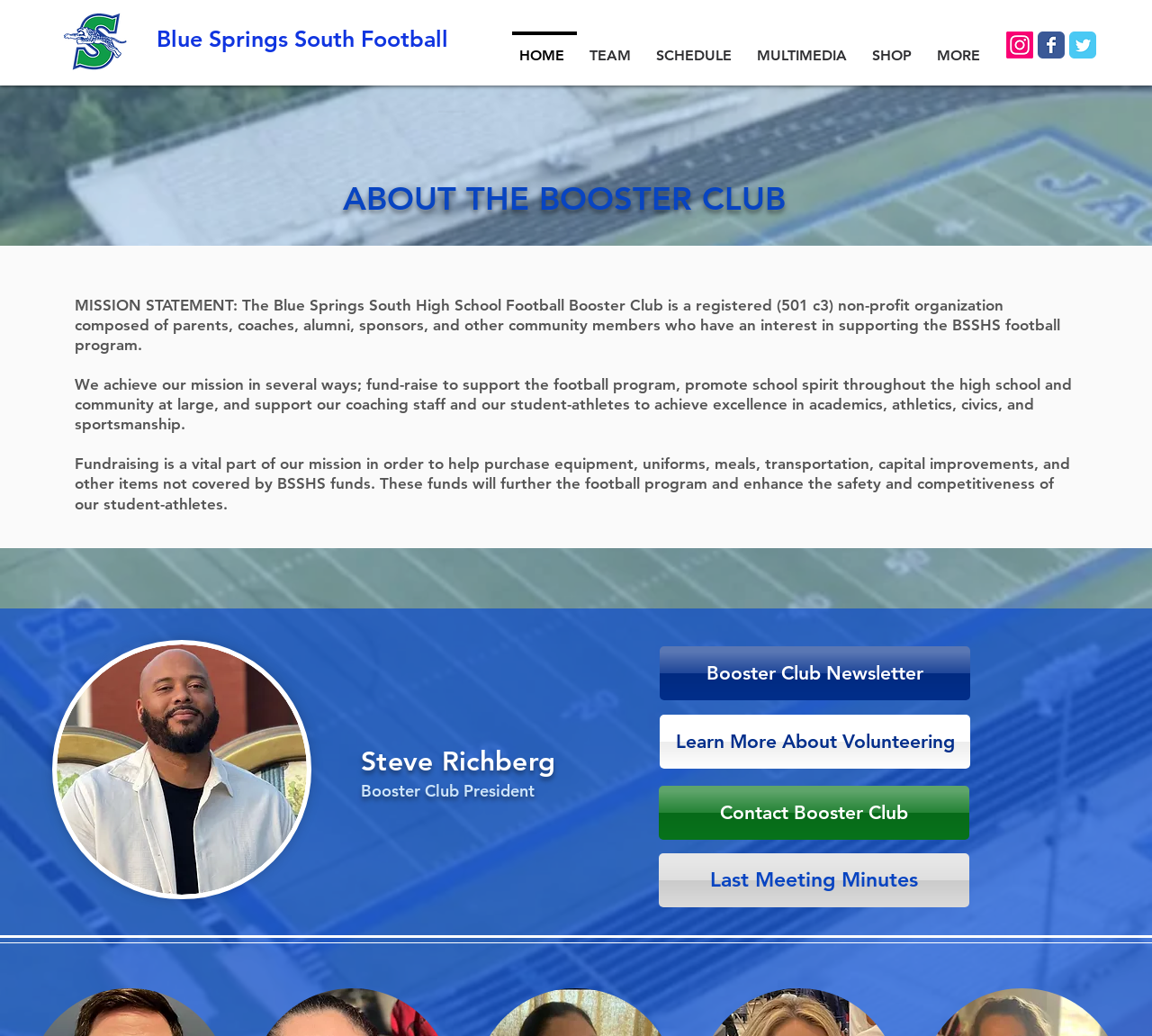Who is the Booster Club President?
Please answer using one word or phrase, based on the screenshot.

Steve Richberg